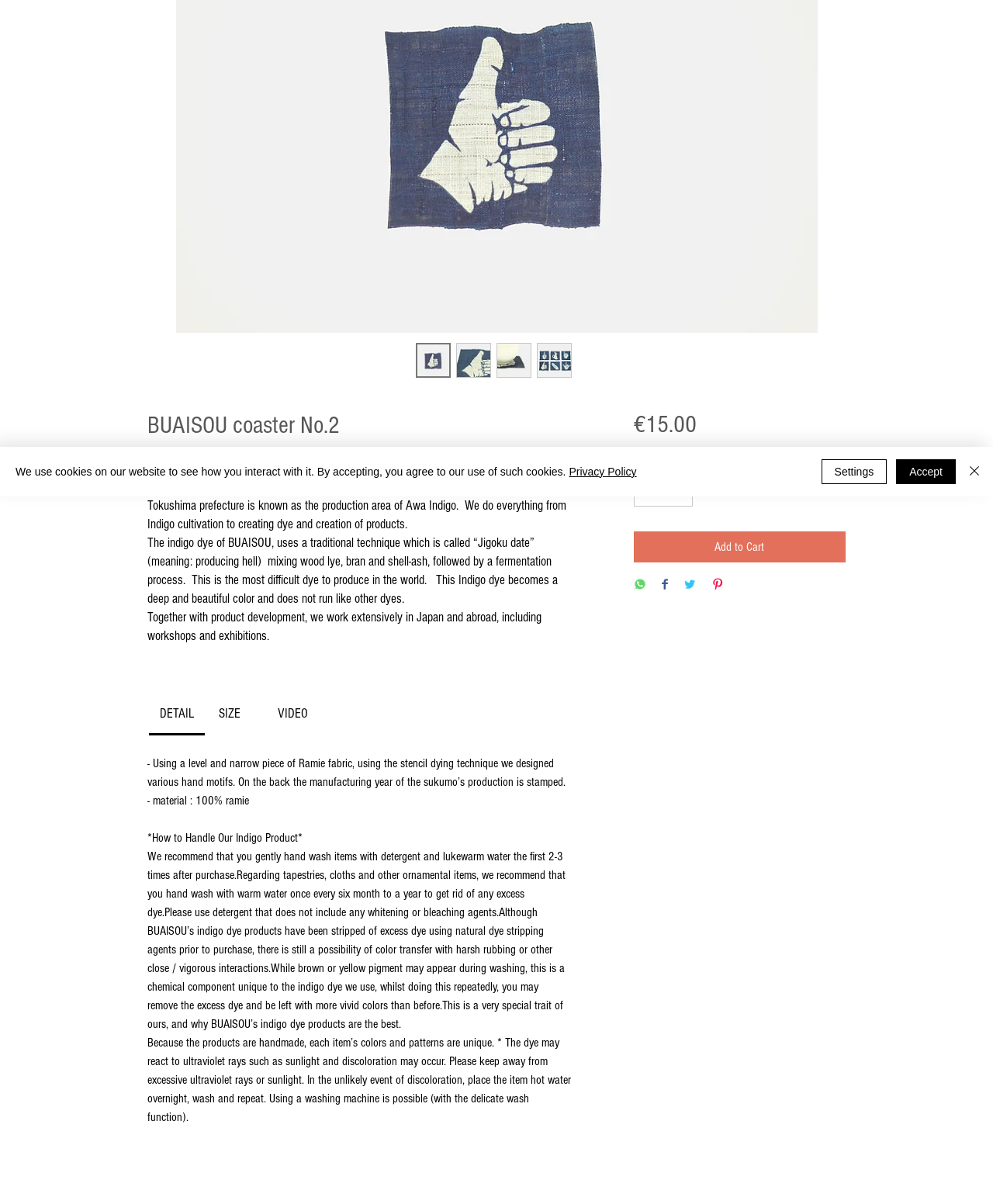Given the element description: "Accept", predict the bounding box coordinates of this UI element. The coordinates must be four float numbers between 0 and 1, given as [left, top, right, bottom].

[0.902, 0.381, 0.962, 0.402]